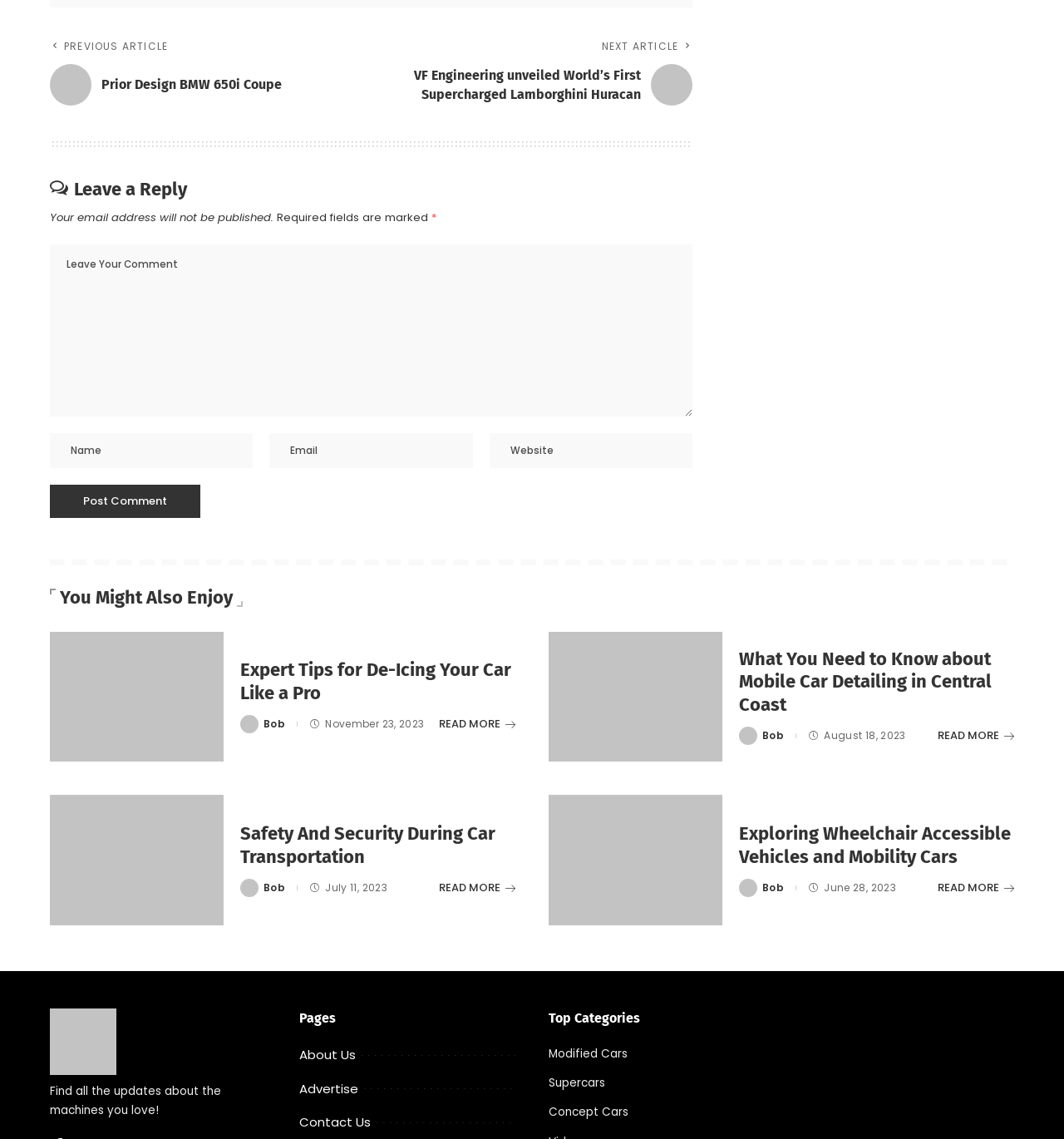Using the provided element description "Modified Cars", determine the bounding box coordinates of the UI element.

[0.516, 0.918, 0.59, 0.932]